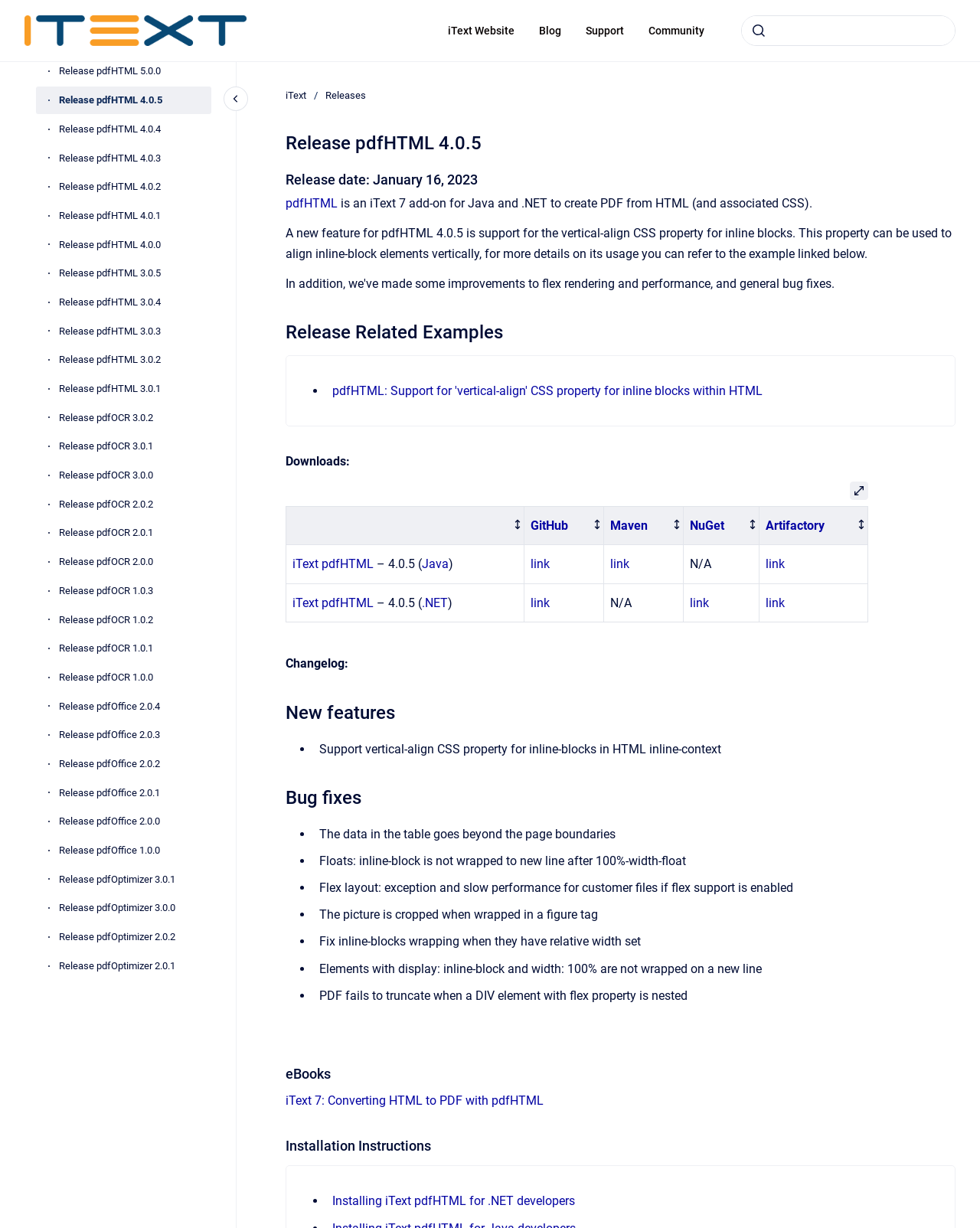How many columns are in the table?
Answer briefly with a single word or phrase based on the image.

5